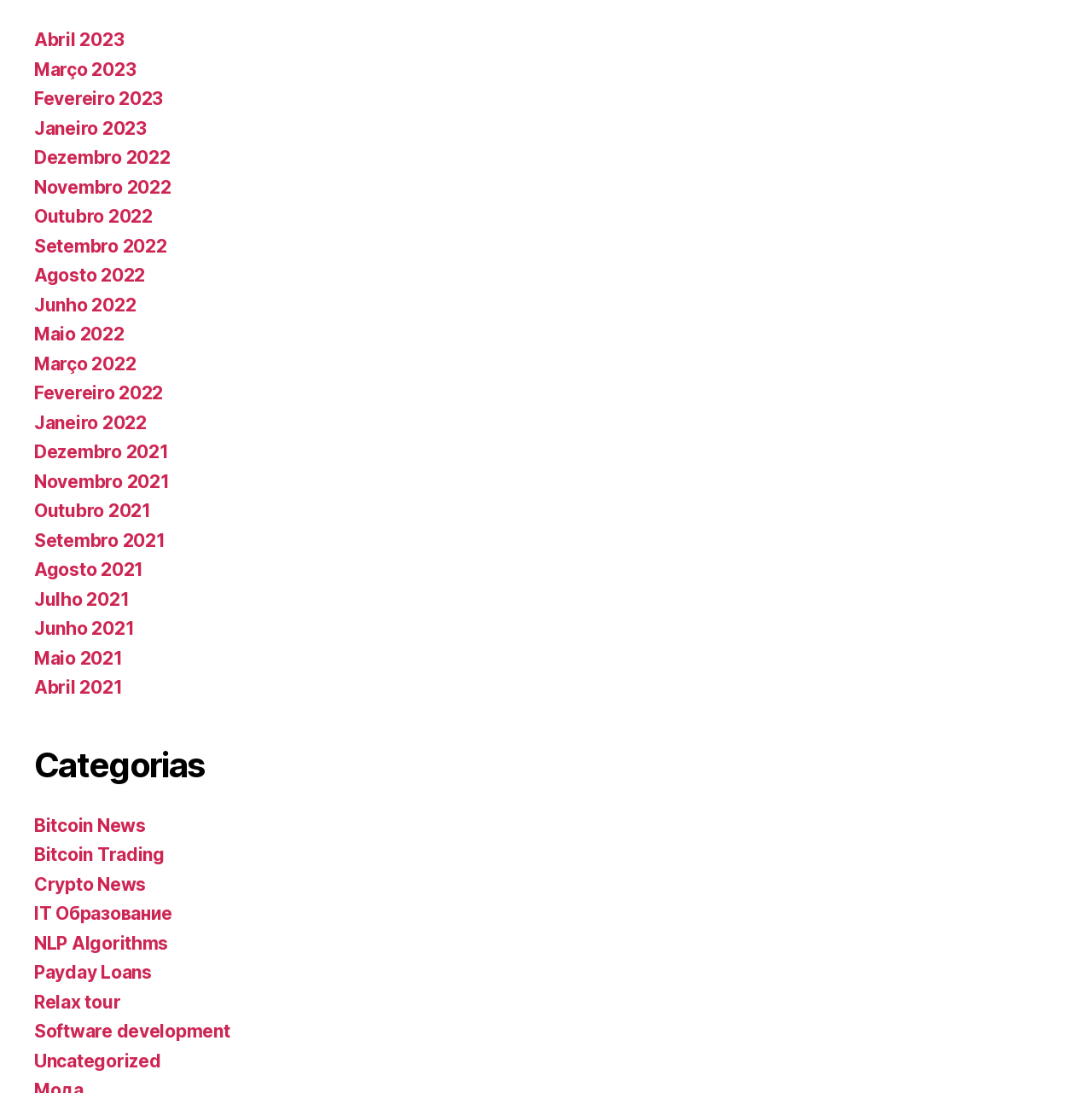Please provide the bounding box coordinates for the UI element as described: "Uncategorized". The coordinates must be four floats between 0 and 1, represented as [left, top, right, bottom].

[0.031, 0.976, 0.147, 0.996]